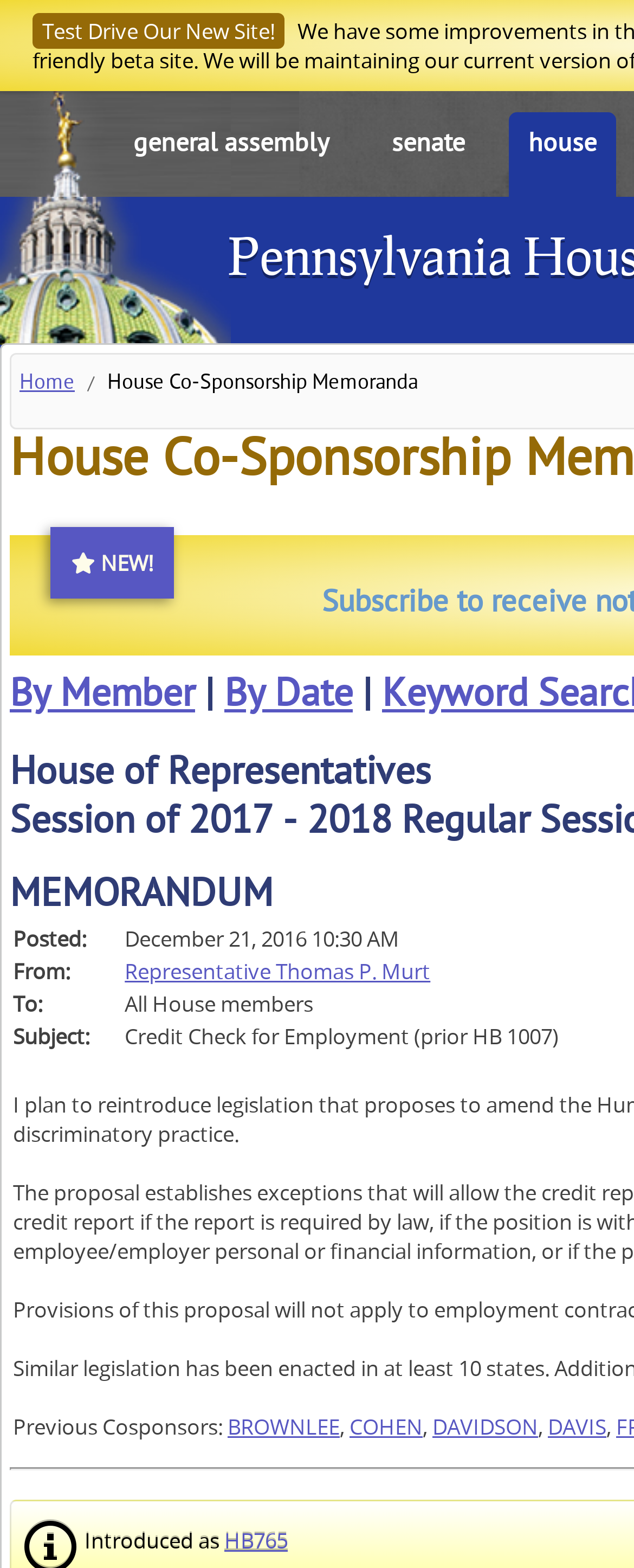Find the bounding box coordinates of the element to click in order to complete this instruction: "Click on 'general assembly'". The bounding box coordinates must be four float numbers between 0 and 1, denoted as [left, top, right, bottom].

[0.179, 0.072, 0.549, 0.133]